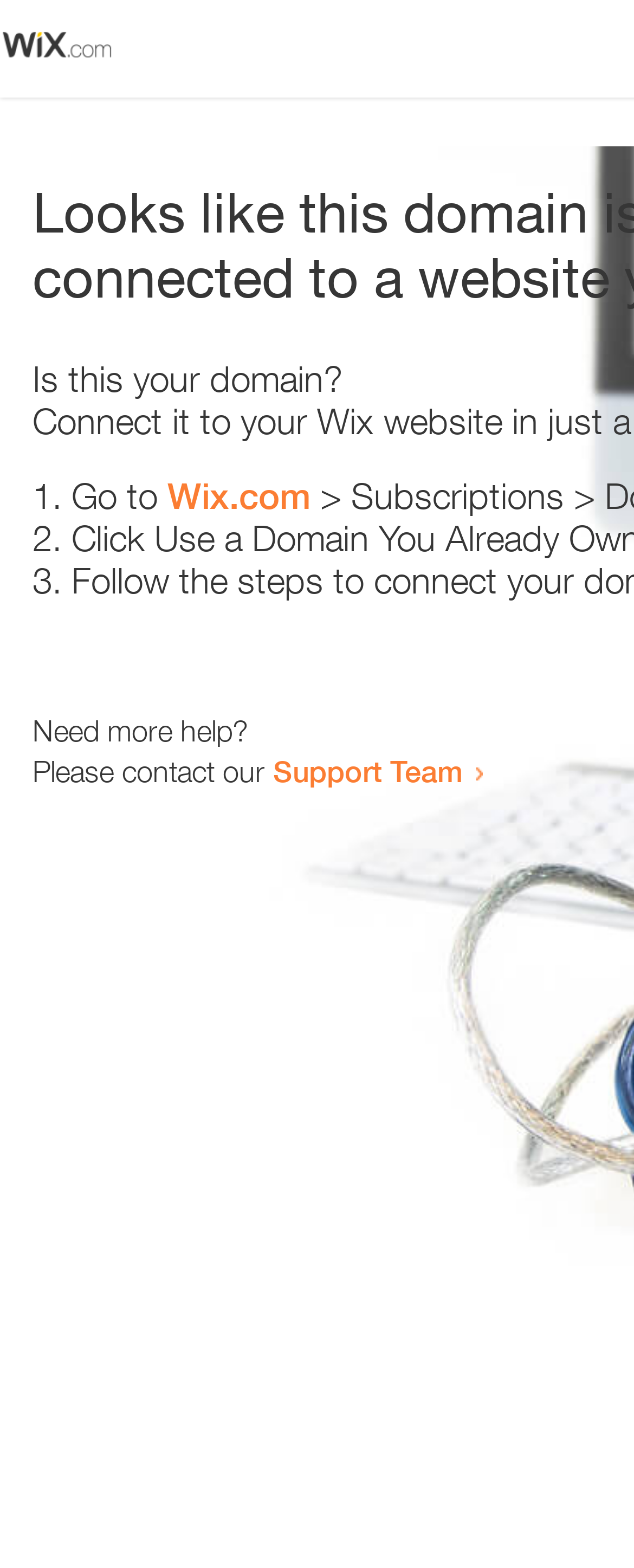Please identify the primary heading of the webpage and give its text content.

Looks like this domain isn't
connected to a website yet